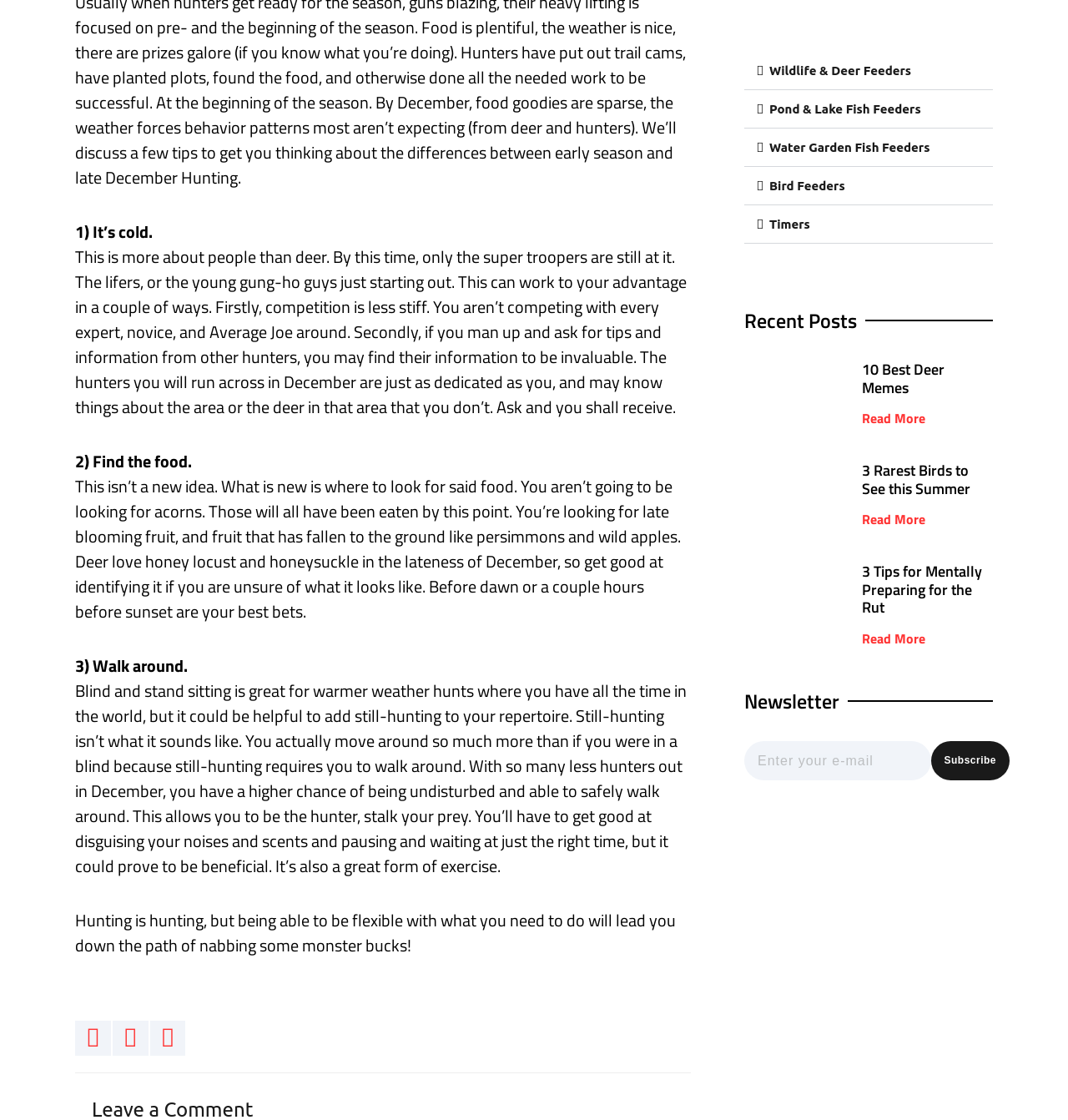Identify the bounding box coordinates of the clickable section necessary to follow the following instruction: "Subscribe to the newsletter". The coordinates should be presented as four float numbers from 0 to 1, i.e., [left, top, right, bottom].

[0.871, 0.662, 0.945, 0.697]